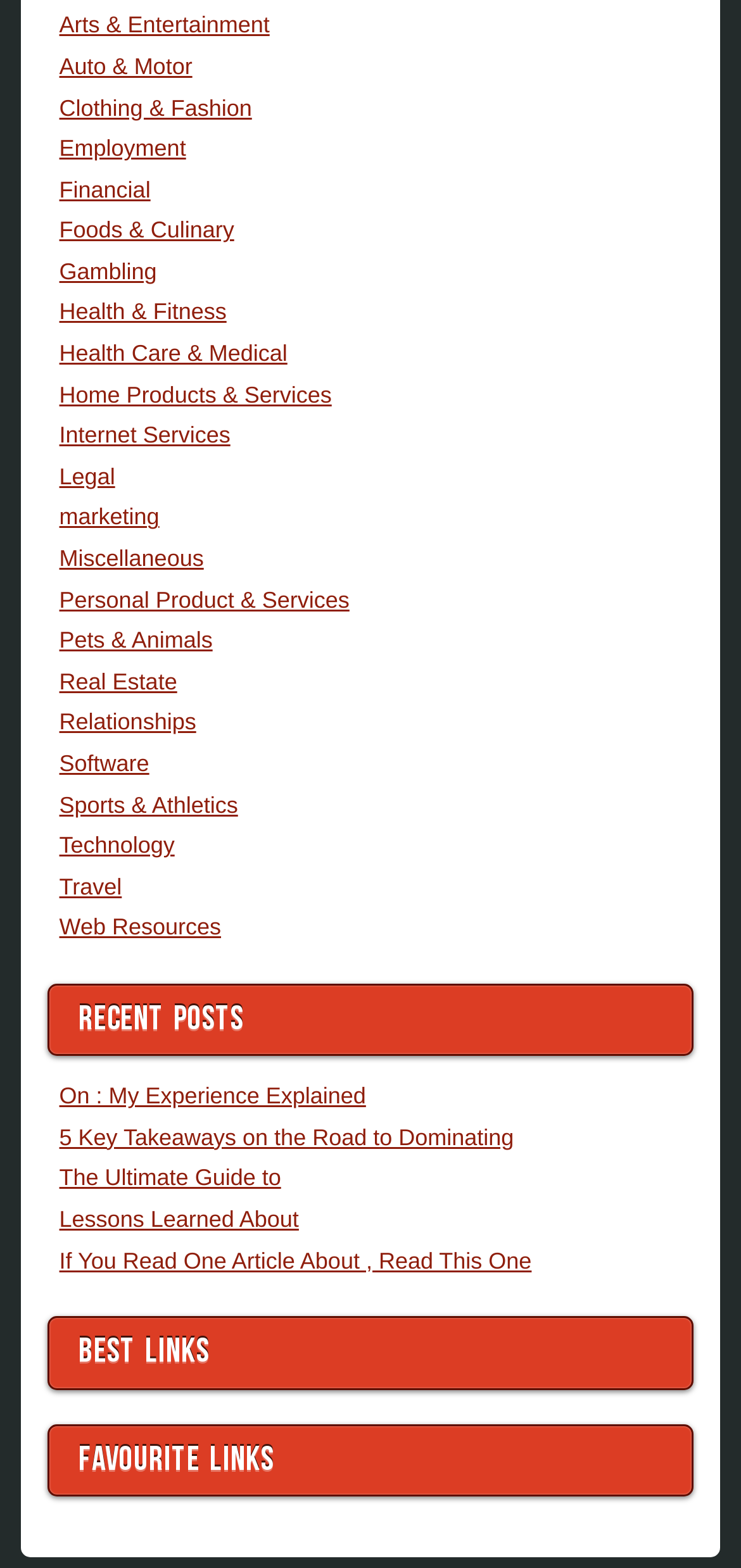What is the title of the second section?
Please provide a single word or phrase answer based on the image.

RECENT POSTS